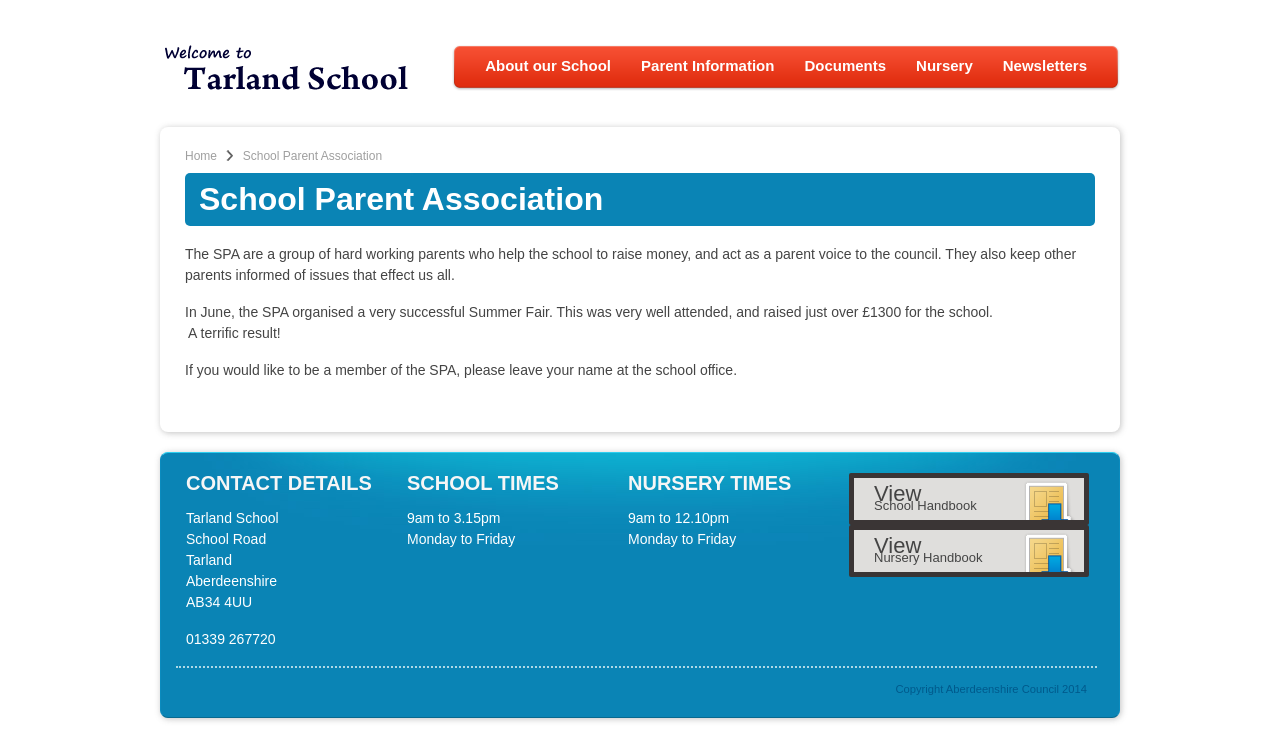Determine the bounding box for the HTML element described here: "title="Tarland School"". The coordinates should be given as [left, top, right, bottom] with each number being a float between 0 and 1.

[0.129, 0.119, 0.373, 0.14]